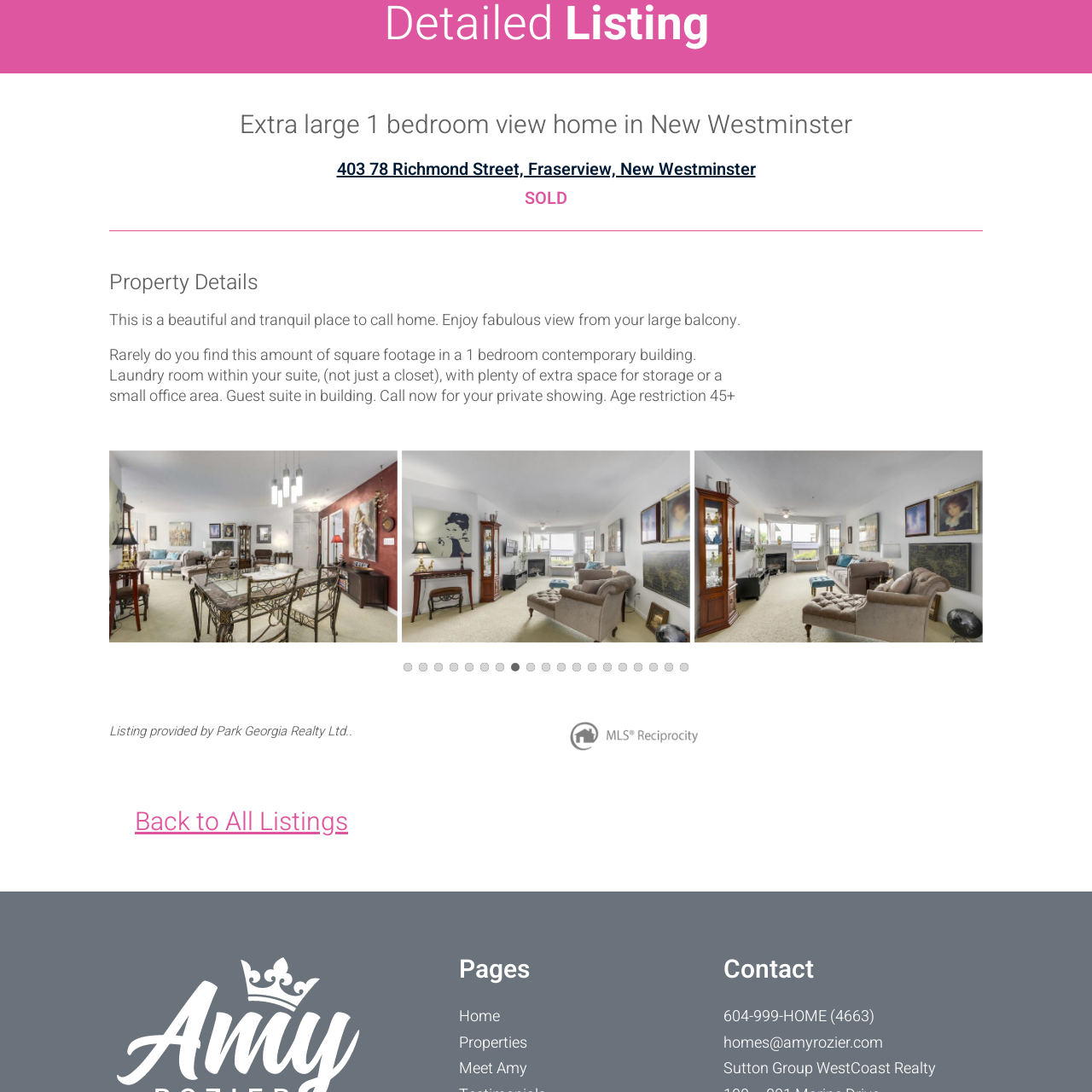What is the minimum age requirement for this residence?
Focus on the image bounded by the red box and reply with a one-word or phrase answer.

45